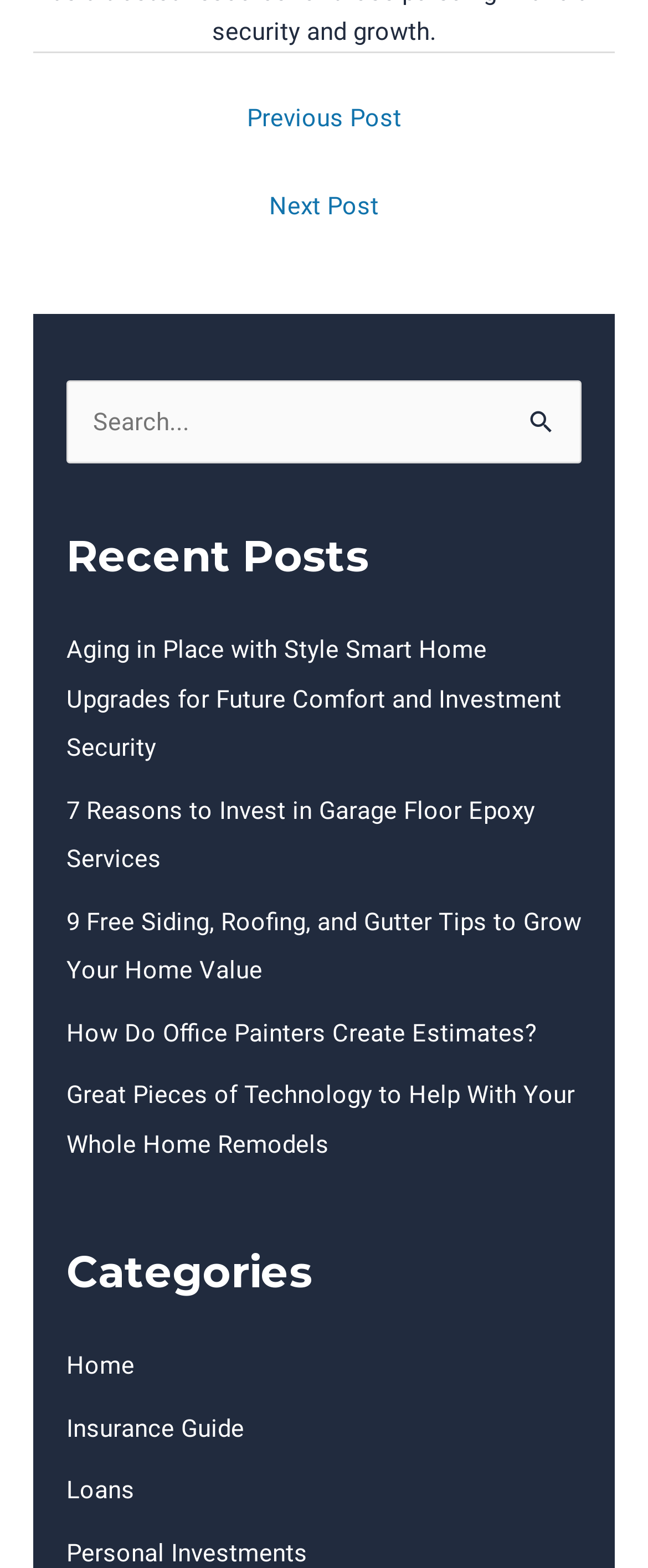What categories are available?
Answer the question in as much detail as possible.

The 'Categories' section lists three links to different categories, including 'Home', 'Insurance Guide', and 'Loans'. These categories likely provide a way for users to browse content related to specific topics.